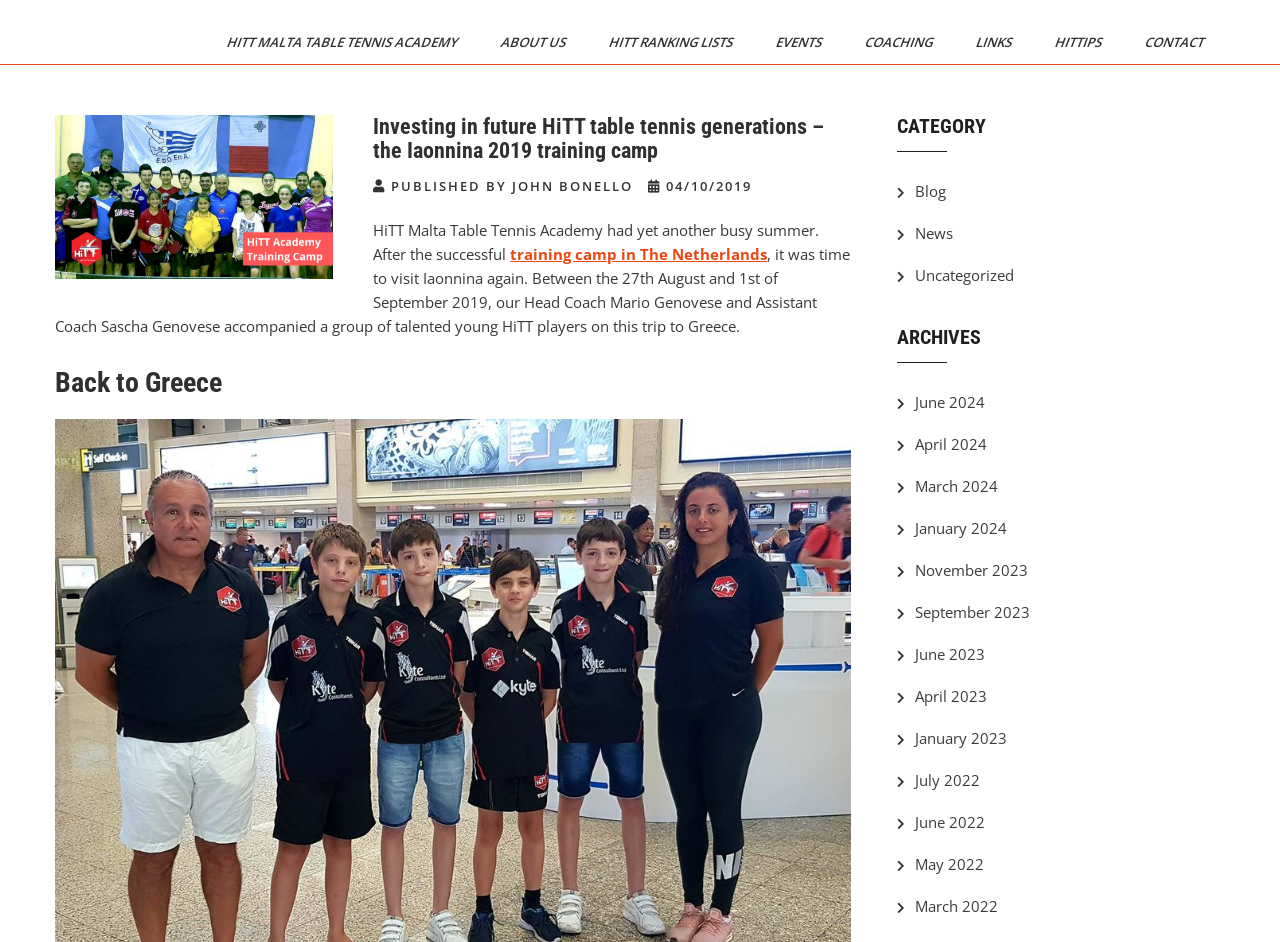Provide a short, one-word or phrase answer to the question below:
What is the name of the table tennis academy?

HiTT Malta